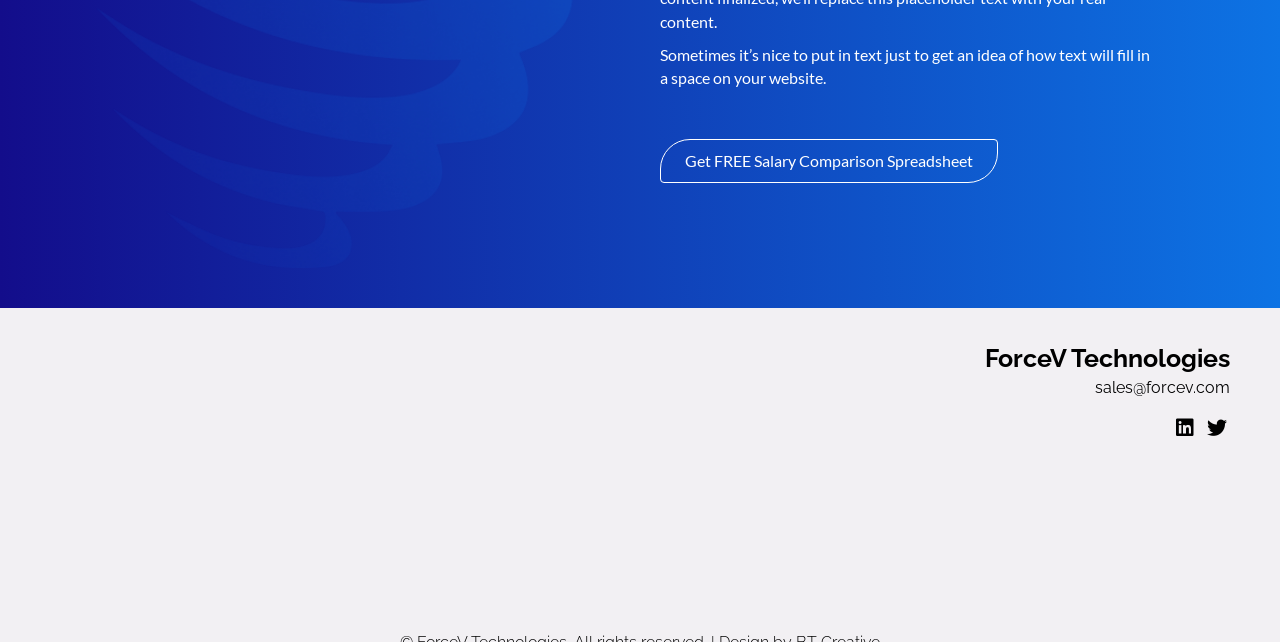Utilize the details in the image to give a detailed response to the question: Is there a logo on the webpage?

There is a logo on the webpage, which is the 'forceVTechnologies Logo'. This logo is an image element and is located at the top of the webpage, indicating that it is the company's logo.